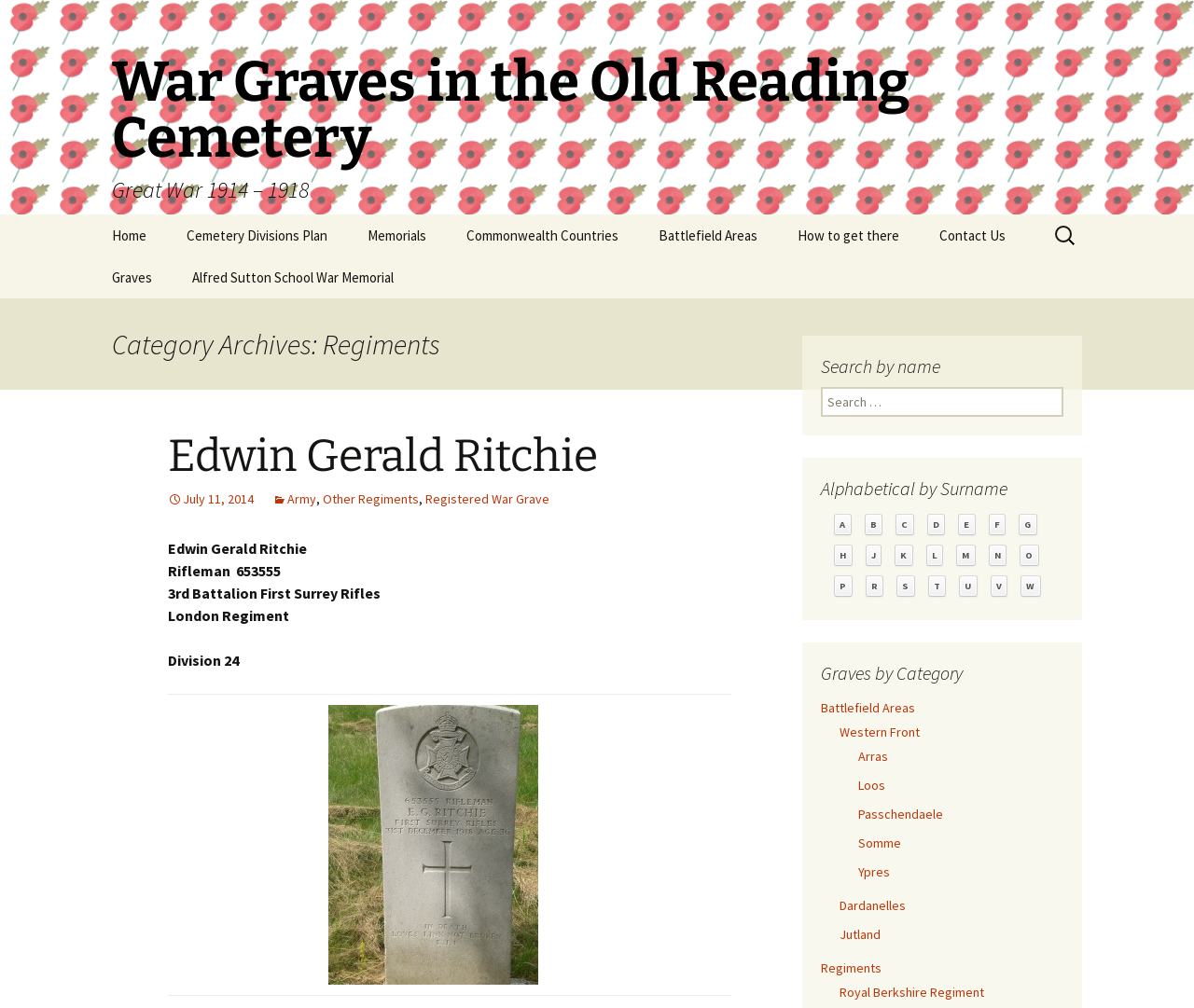Locate the bounding box coordinates of the segment that needs to be clicked to meet this instruction: "Go to Home page".

[0.078, 0.213, 0.138, 0.254]